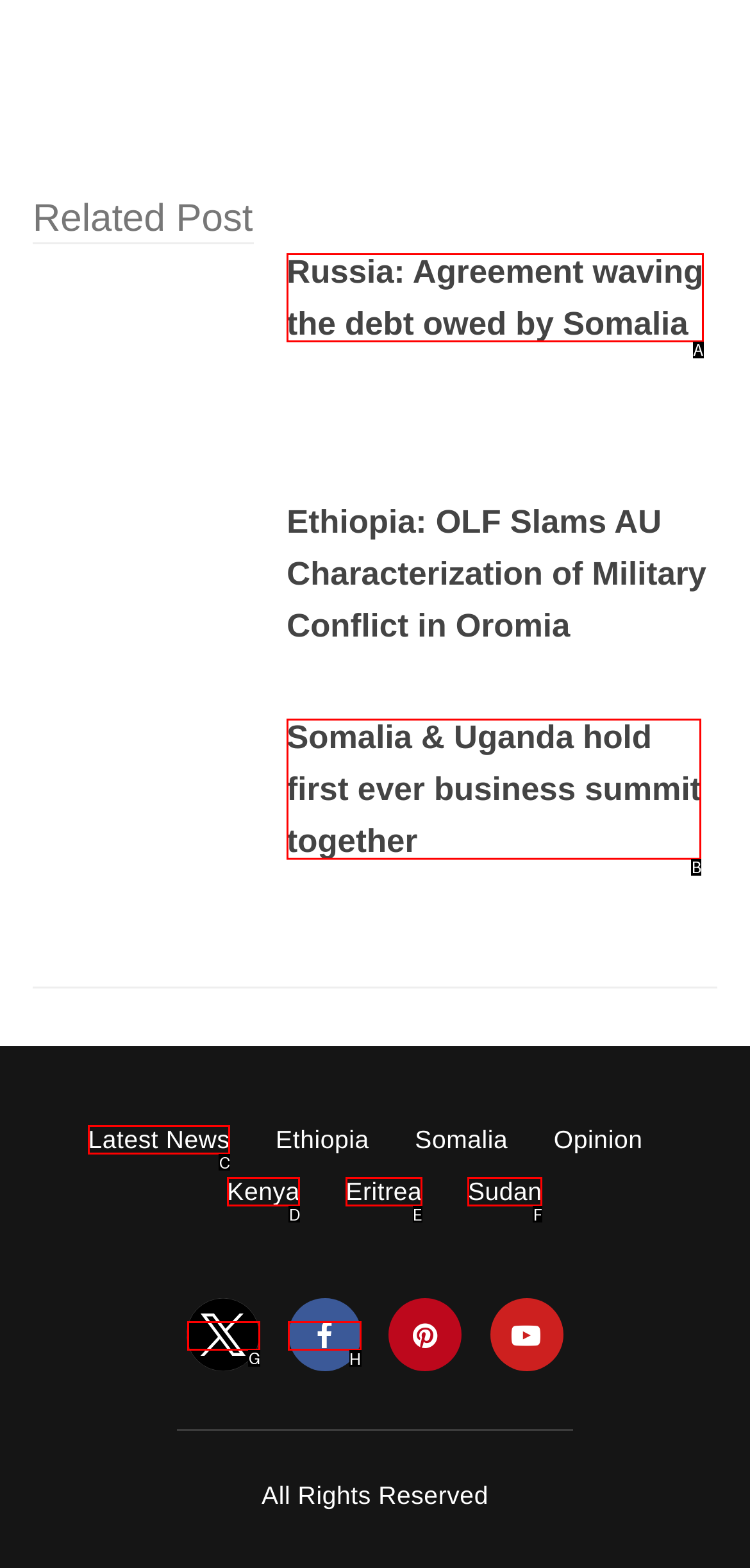Determine which letter corresponds to the UI element to click for this task: Visit Twitter profile
Respond with the letter from the available options.

G